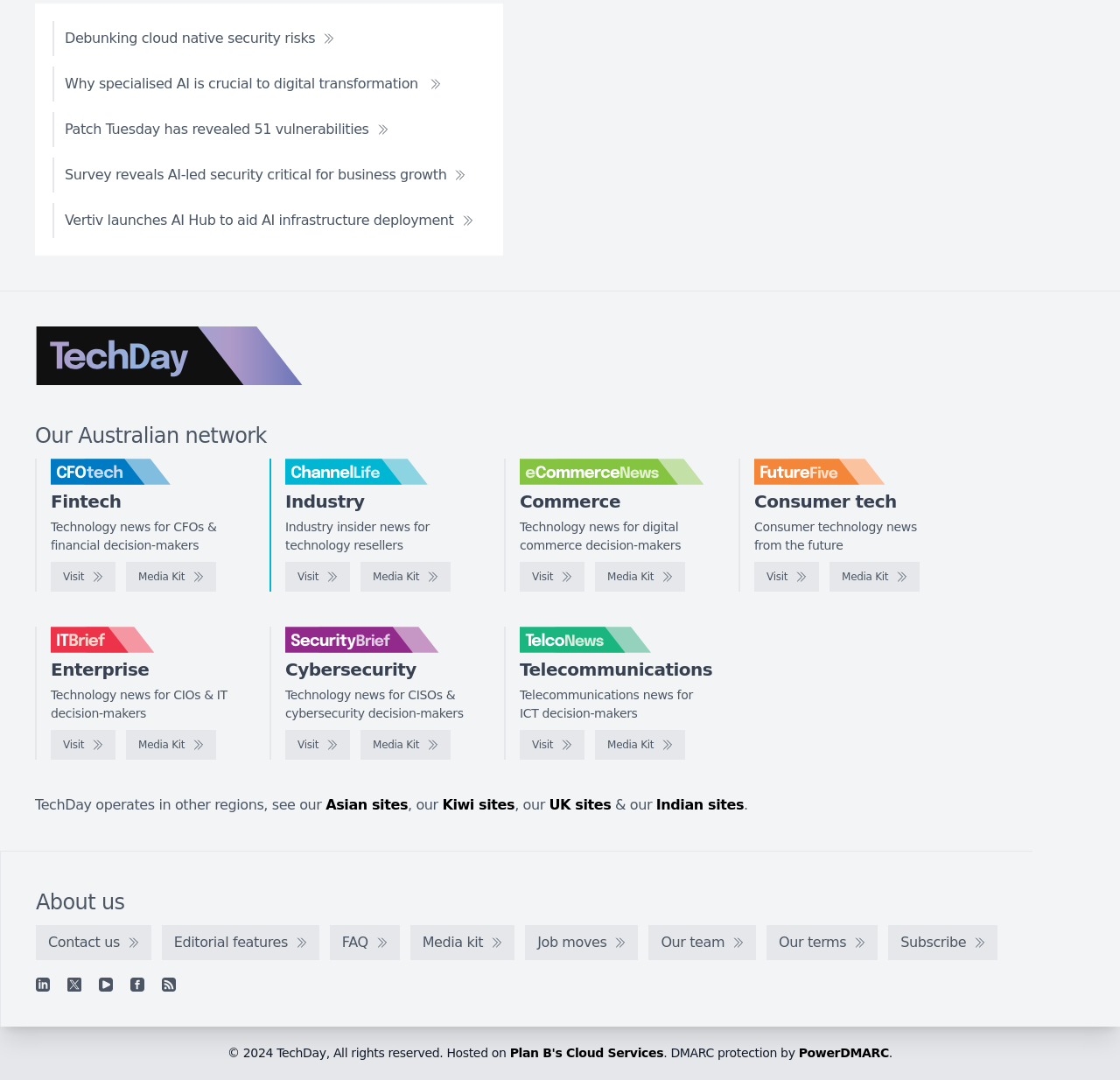What is the target audience of IT Brief?
Observe the image and answer the question with a one-word or short phrase response.

CIOs and IT decision-makers